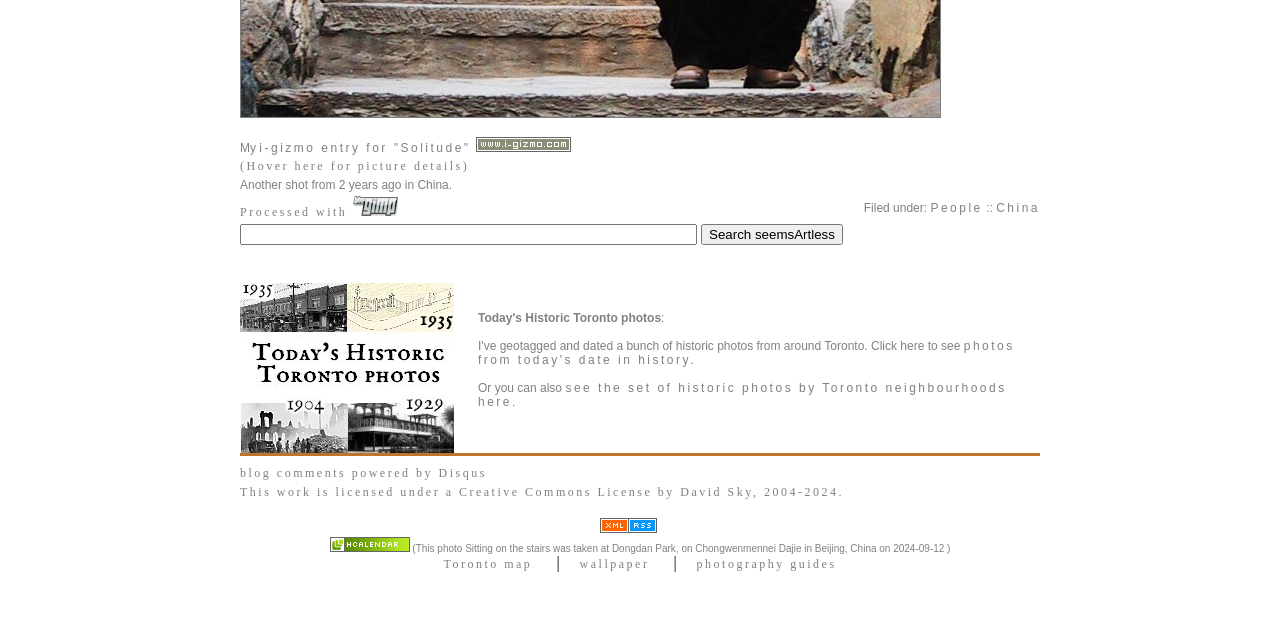Locate the bounding box coordinates of the UI element described by: "(Hover here for picture details)". The bounding box coordinates should consist of four float numbers between 0 and 1, i.e., [left, top, right, bottom].

[0.188, 0.248, 0.367, 0.27]